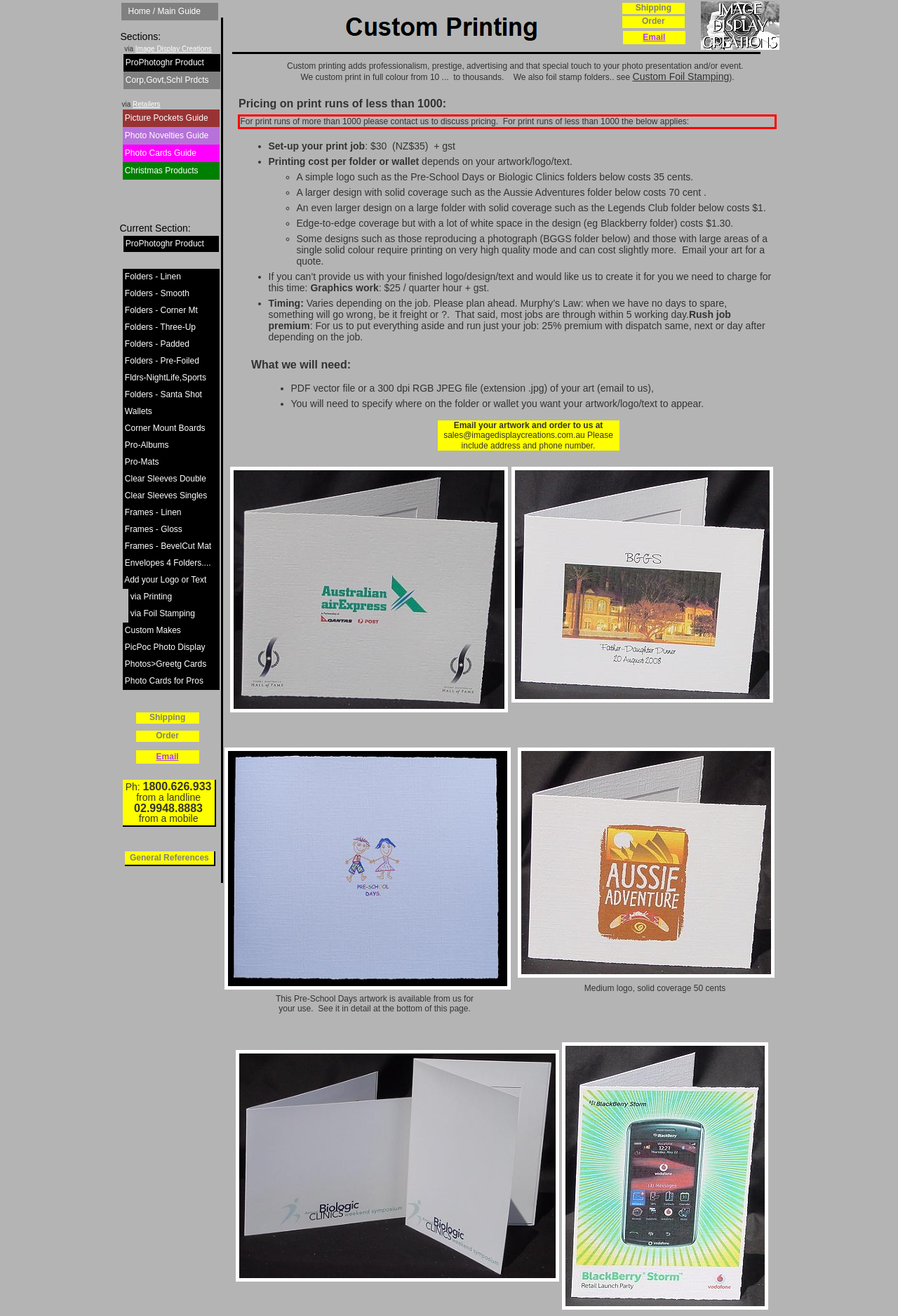You are provided with a screenshot of a webpage that includes a red bounding box. Extract and generate the text content found within the red bounding box.

For print runs of more than 1000 please contact us to discuss pricing. For print runs of less than 1000 the below applies: